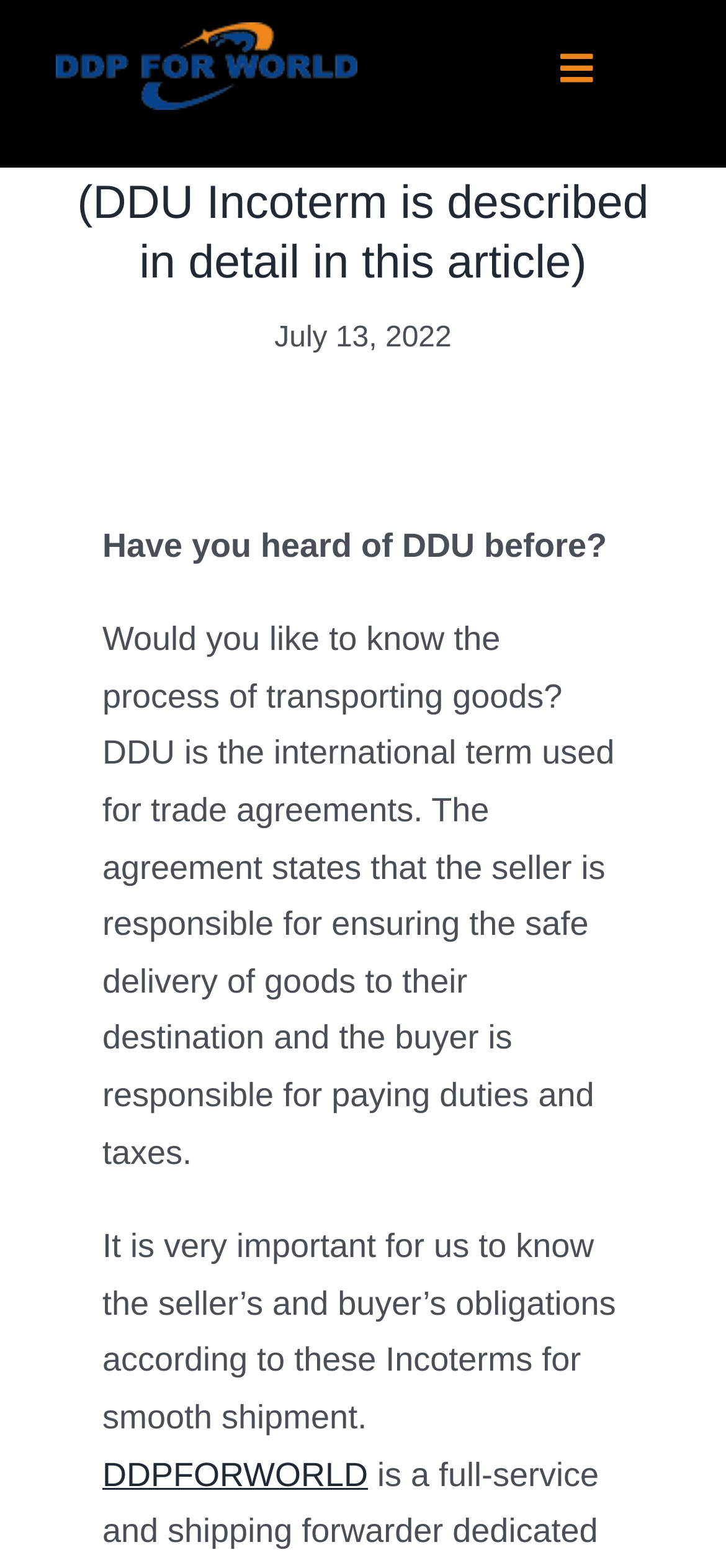What is the date of the article?
Refer to the image and provide a detailed answer to the question.

The date of the article is located below the main heading and is stated as 'July 13, 2022'.